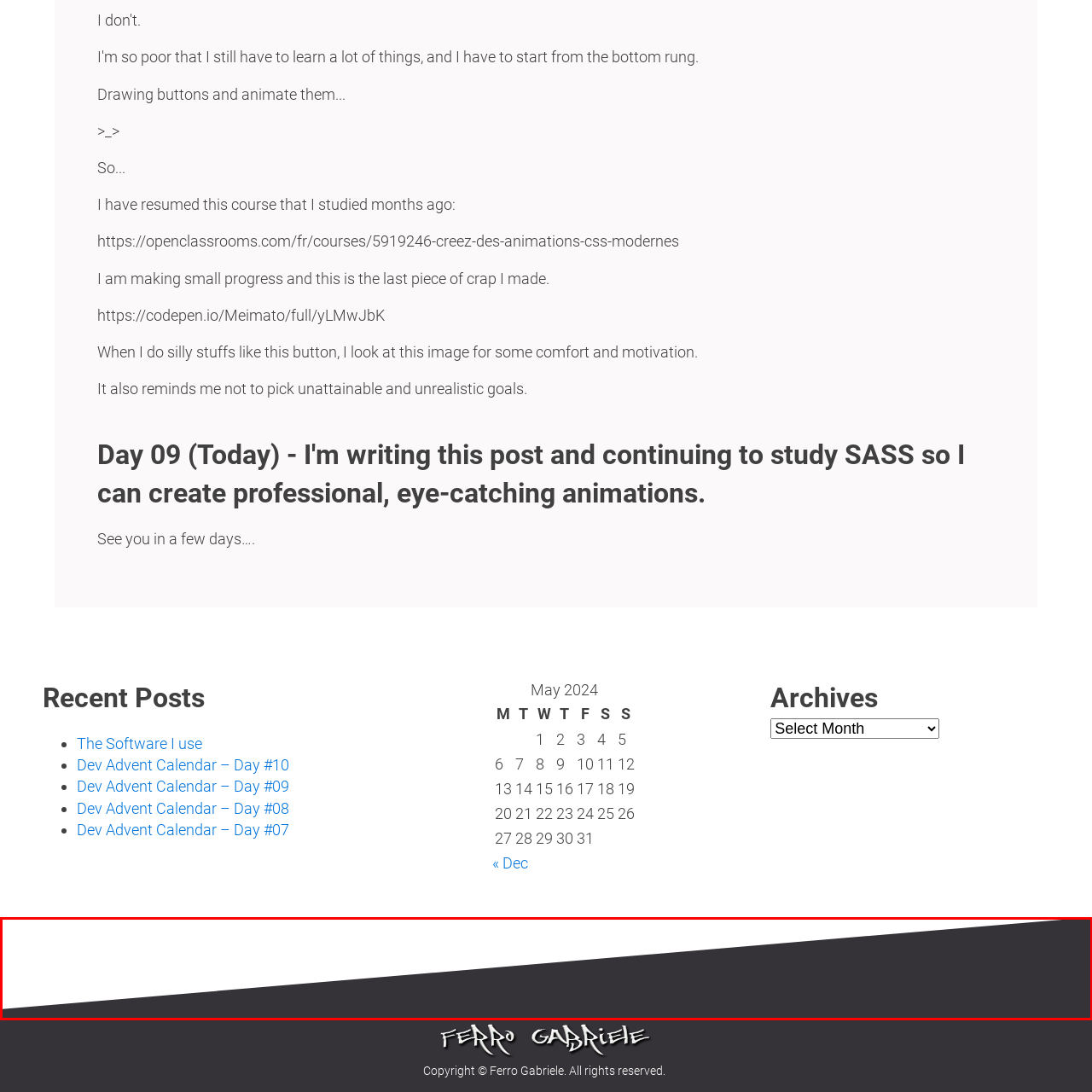Focus on the image outlined in red and offer a detailed answer to the question below, relying on the visual elements in the image:
What is the purpose of the design element?

According to the caption, the design element serves as a visual cue that complements the text content on the webpage and guides the viewer's attention toward the written reflections and progress updates.